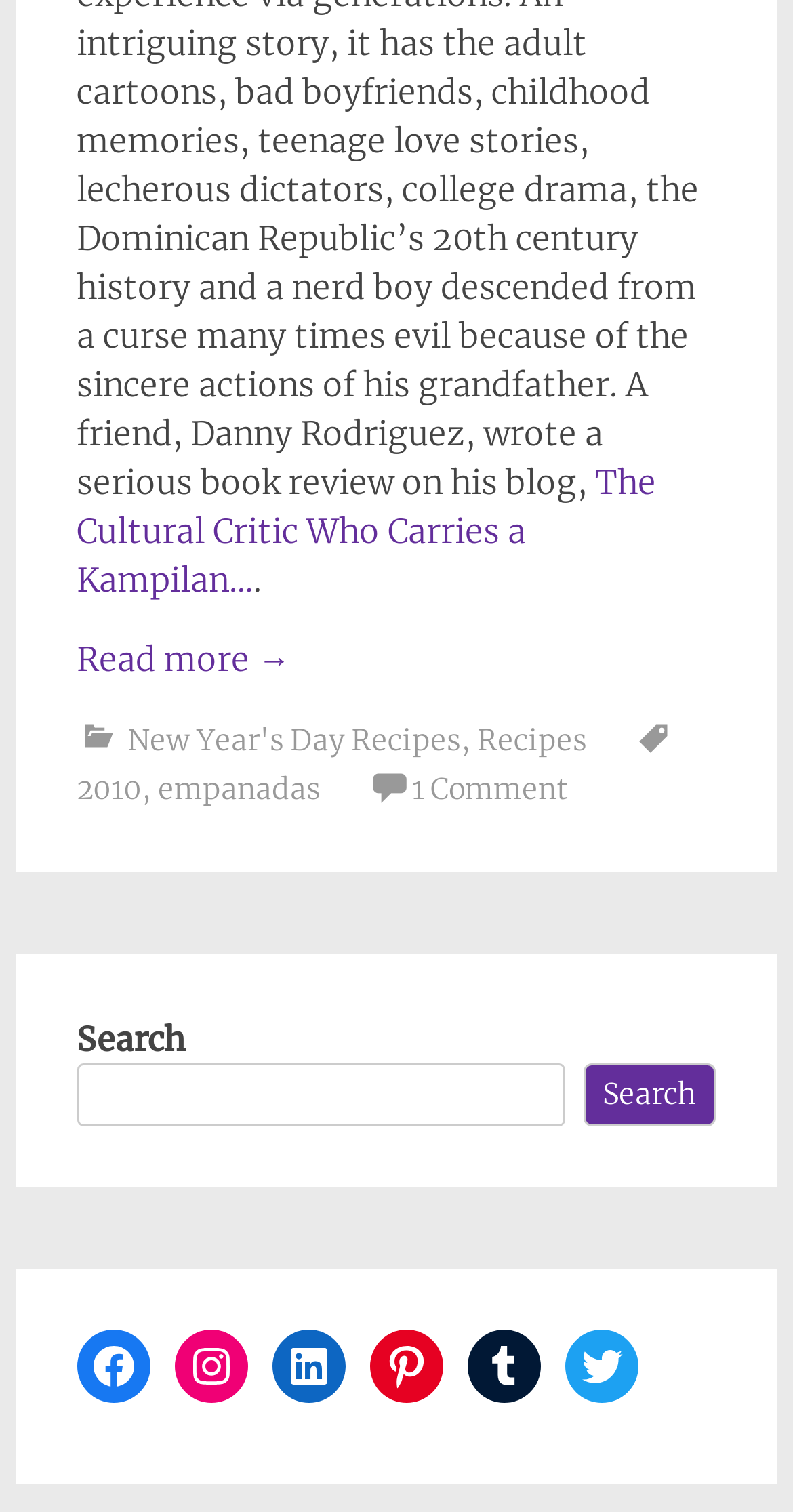Use a single word or phrase to answer this question: 
How many comments are there on the first article?

1